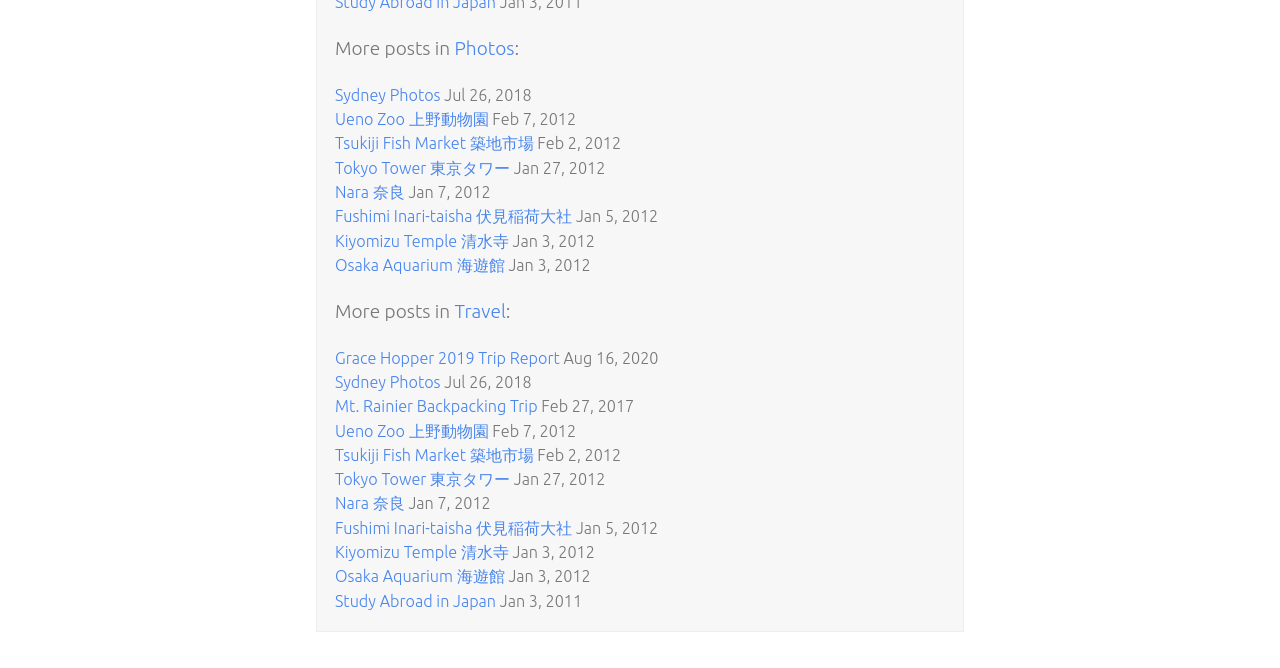What is the category of the posts above 'Sydney Photos'?
Using the image, give a concise answer in the form of a single word or short phrase.

Photos